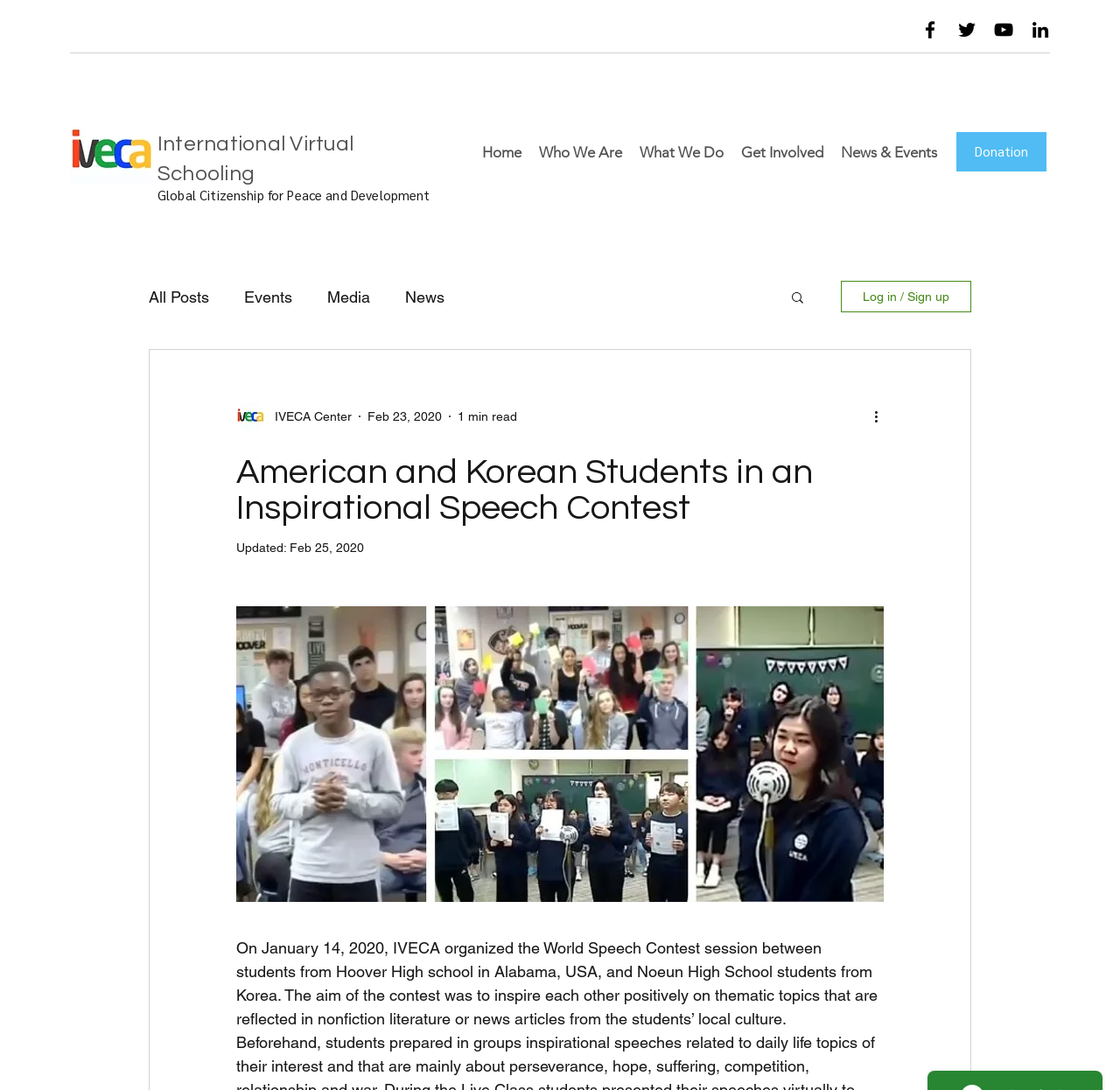What is the date of the speech contest?
Please provide a comprehensive answer based on the contents of the image.

The date of the speech contest is January 14, 2020, as mentioned in the article, which describes the event organized by IVECA.